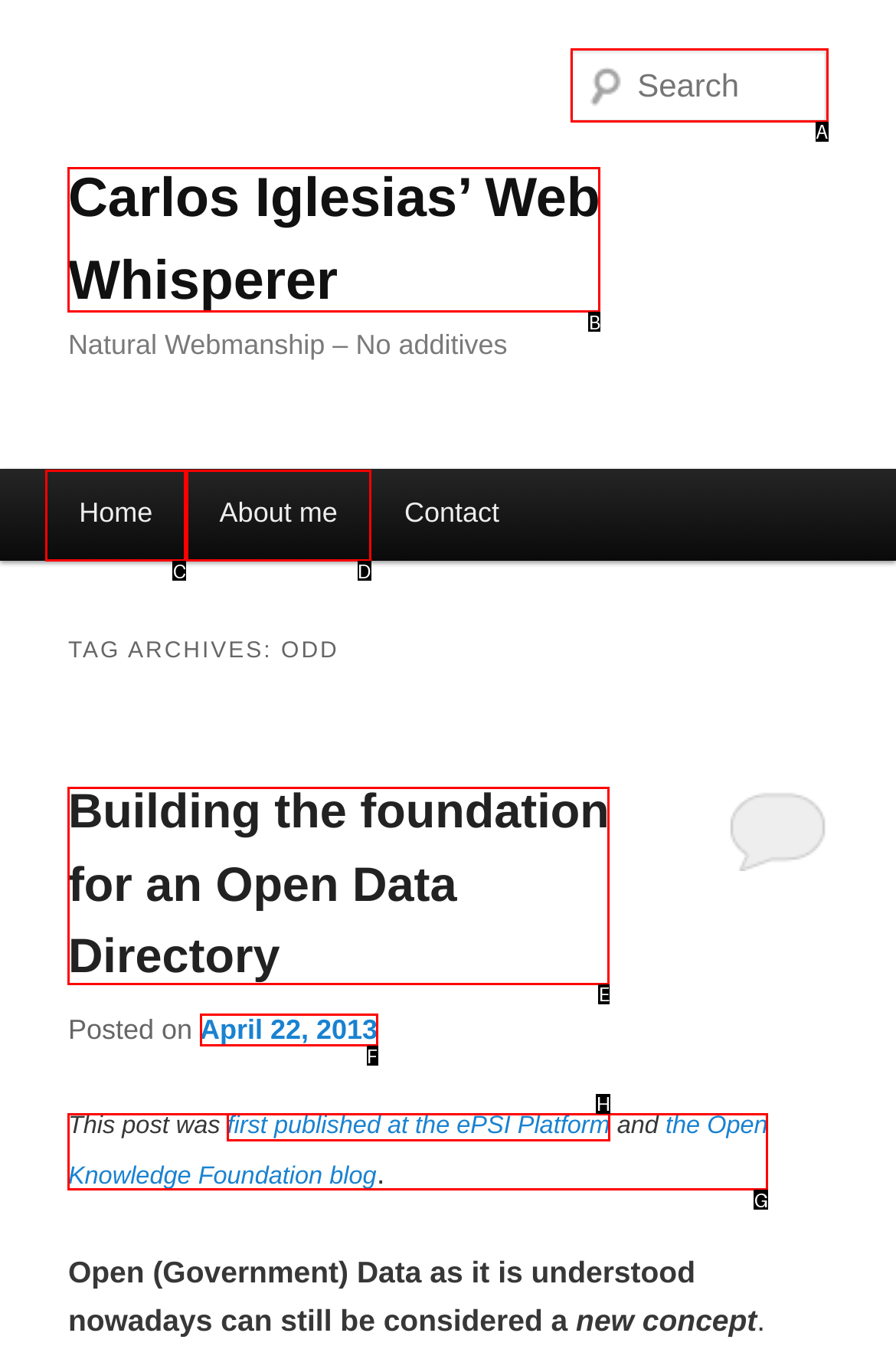To complete the task: read about the author, select the appropriate UI element to click. Respond with the letter of the correct option from the given choices.

D